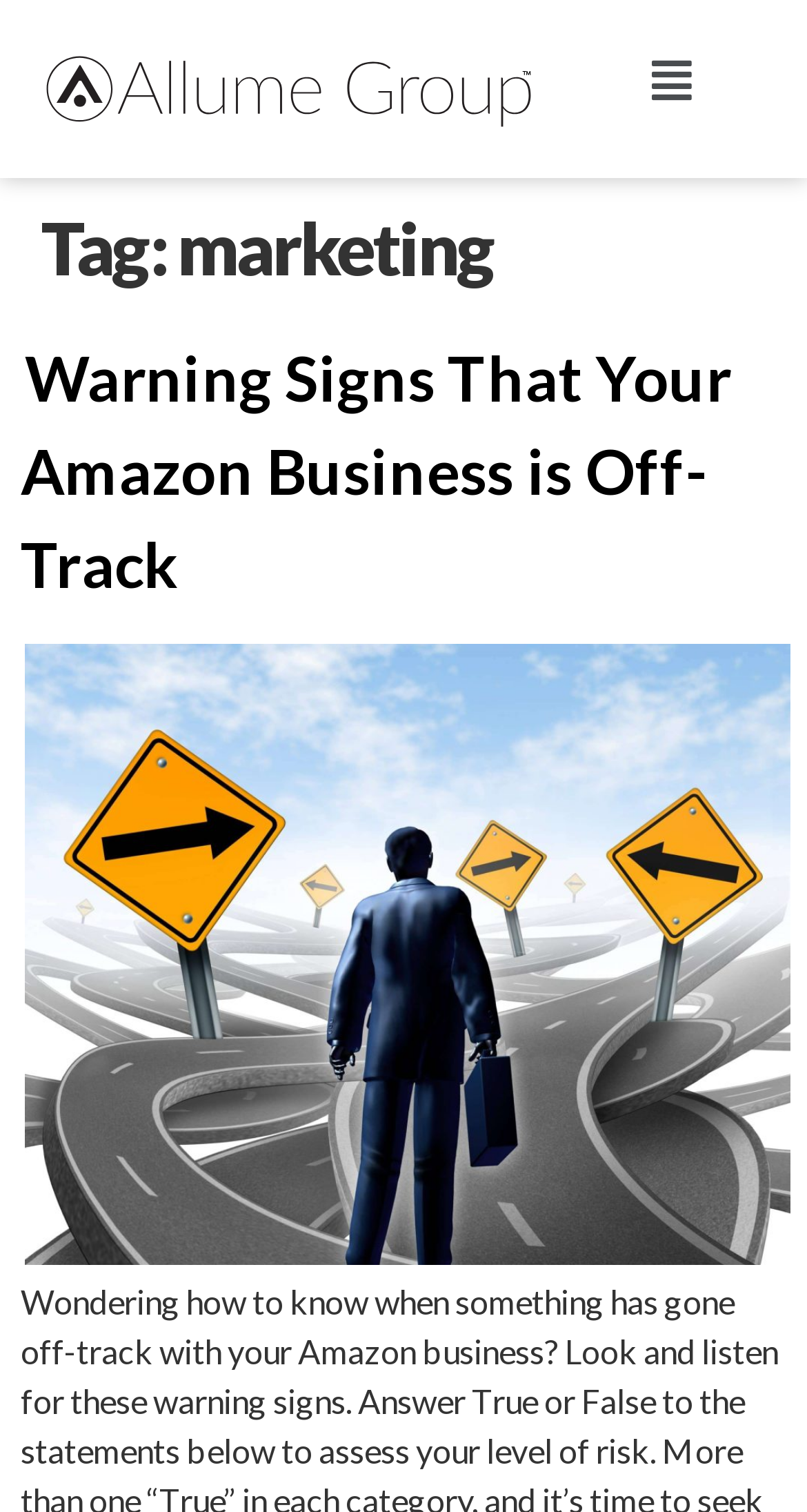Is there an image associated with the second article?
Using the information from the image, give a concise answer in one word or a short phrase.

yes